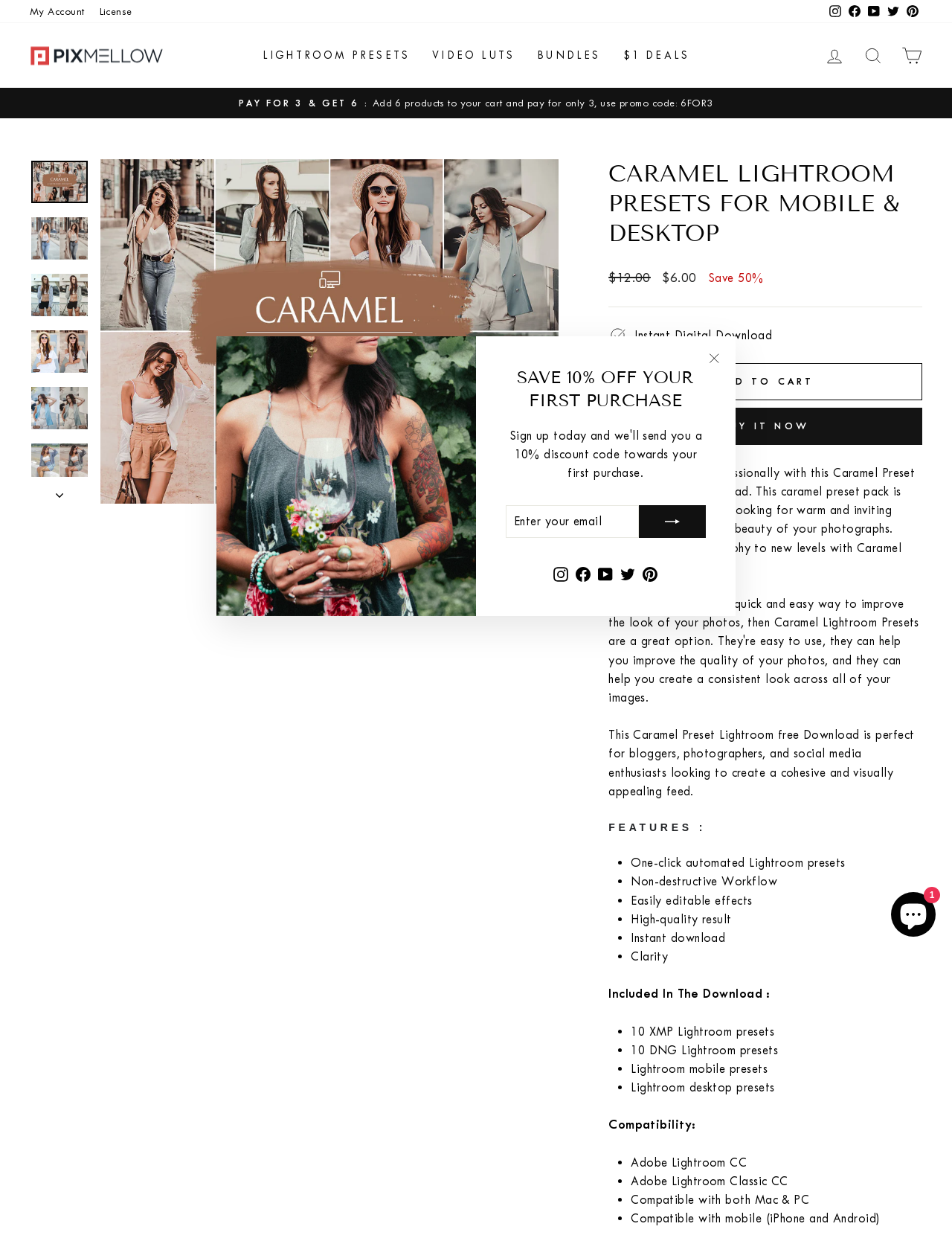What is the benefit of using this preset?
Please give a detailed and thorough answer to the question, covering all relevant points.

The benefit of using this preset can be found in the description 'Elevate your photography to new levels with Caramel Presets in a single click!' which suggests that the preset can improve the quality of the photographs.